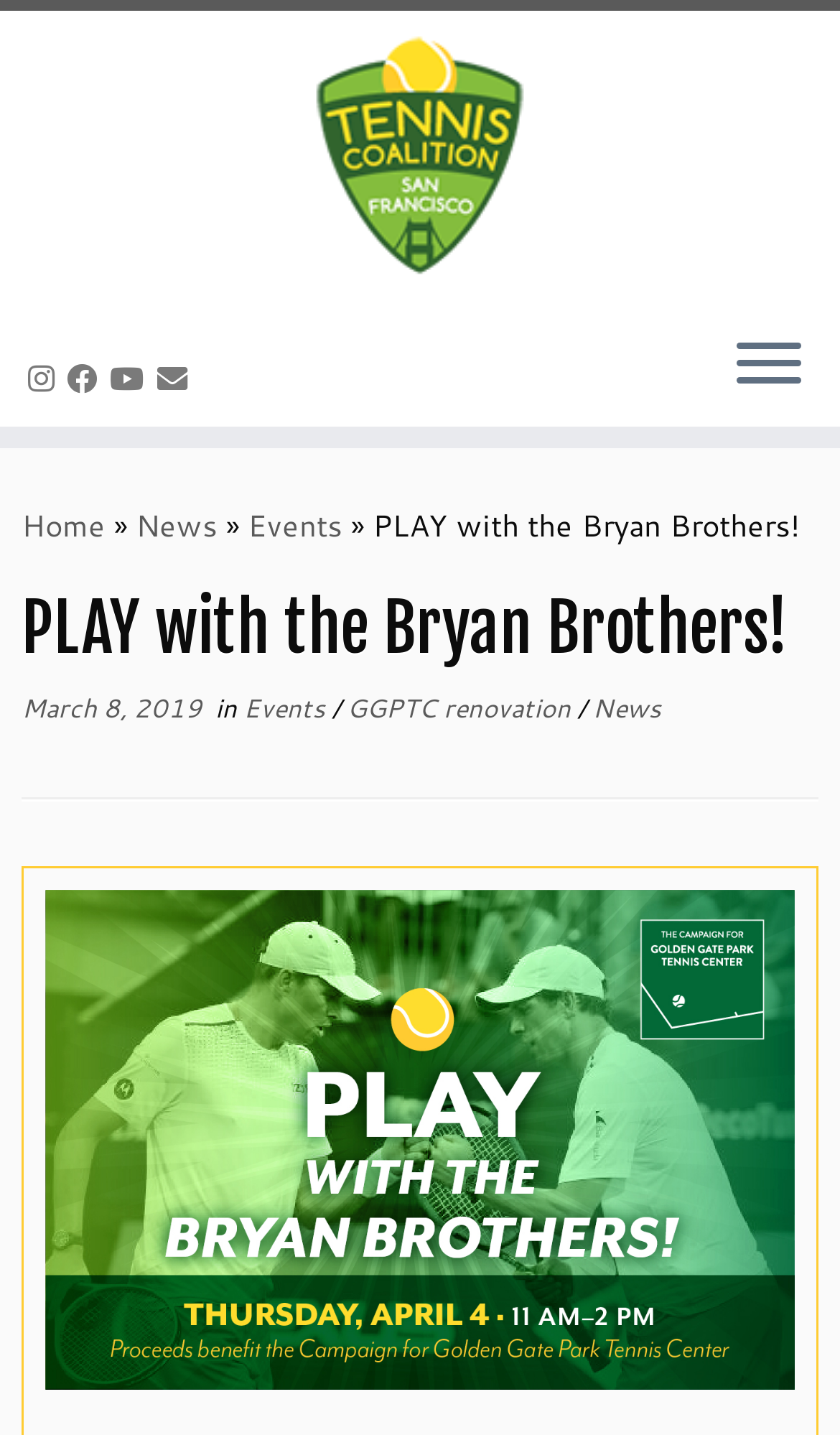Give a detailed overview of the webpage's appearance and contents.

The webpage is about the Tennis Coalition SF, with a focus on an event called "PLAY with the Bryan Brothers!". At the top left, there is a link to "Tennis Coalition SF" and an image of a "Back Home" button. Below these elements, there are four social media links: "Follow us on Instagram", "Follow me on Facebook", "Follow us on Youtube", and "E-mail". 

To the right of these social media links, there is a button to "Open the menu". Below the social media links, there is a navigation menu with links to "Home", "News", and "Events", separated by a "»" symbol. 

The main content of the webpage is a section about the "PLAY with the Bryan Brothers!" event. This section has a heading with the same title, followed by a link to the date "March 8, 2019", and then a brief description of the event, including links to "Events", "GGPTC renovation", and "News". 

Below the event description, there is a horizontal separator line. The main content section also features a large image related to the "PLAY with the Bryan Brothers!" event, which takes up most of the space.